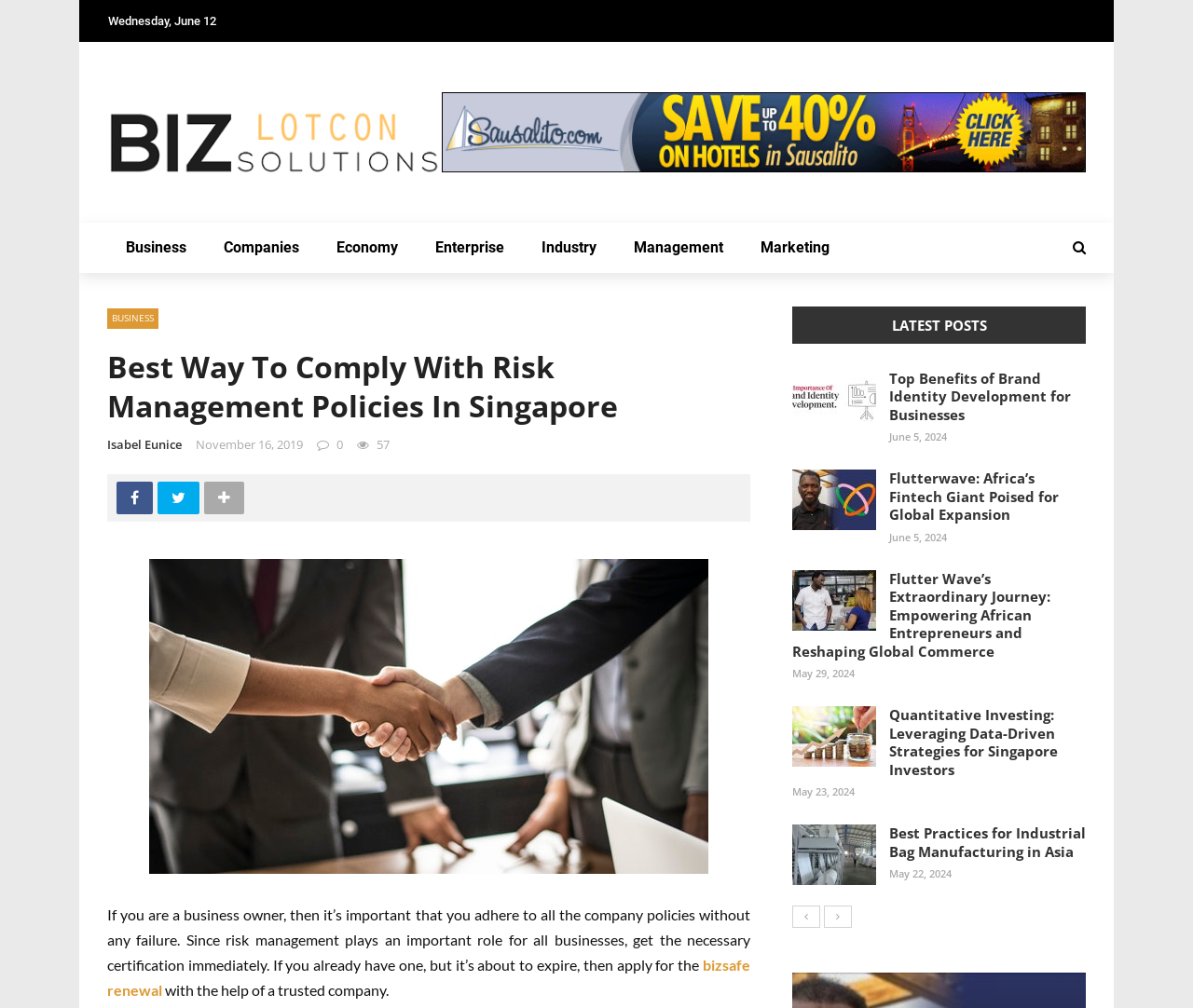Provide a brief response to the question below using a single word or phrase: 
What is the date of the latest post?

June 5, 2024